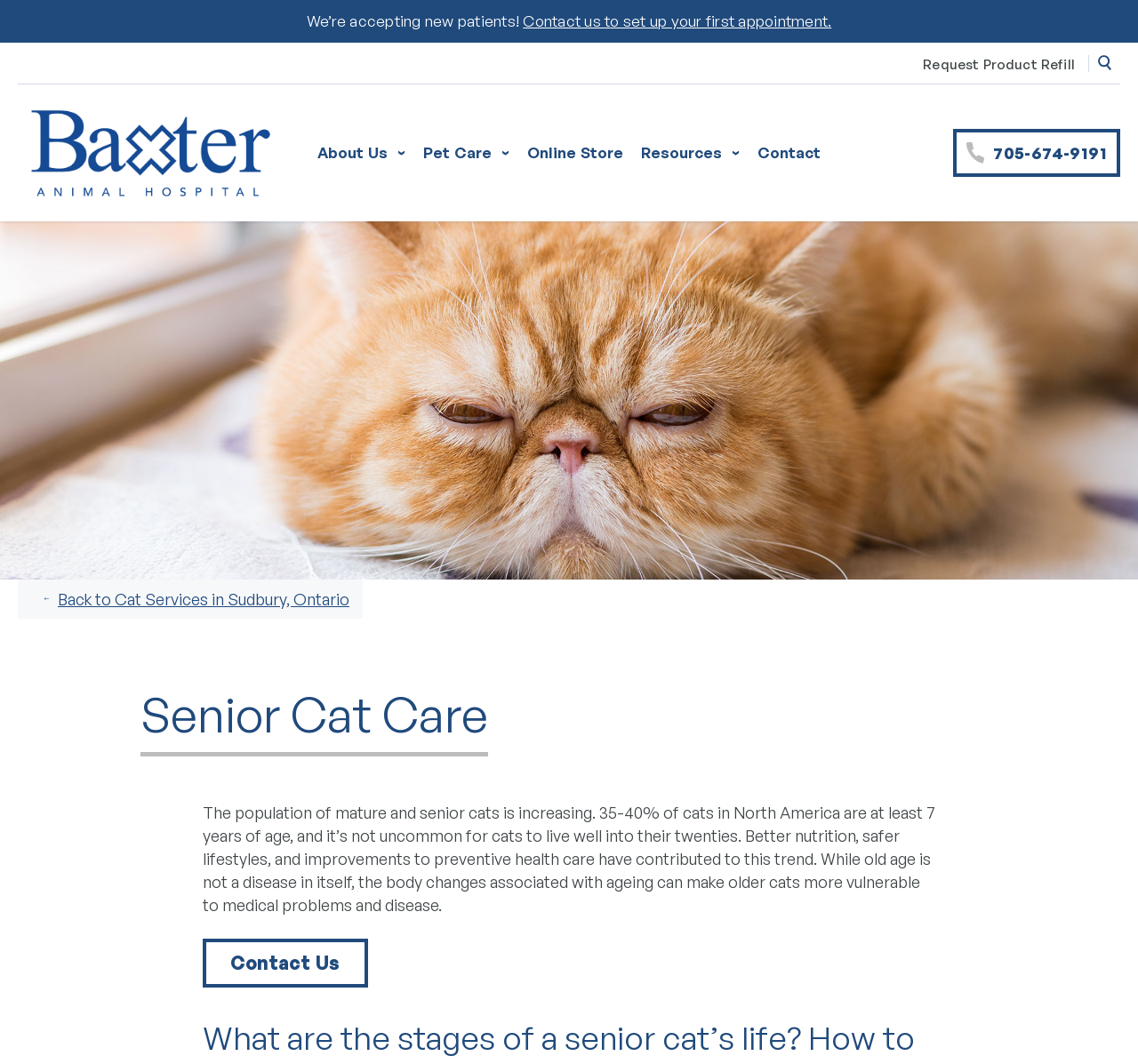How old can cats live?
Using the details from the image, give an elaborate explanation to answer the question.

I found this information in the StaticText element that describes the increasing population of mature and senior cats, stating that it's not uncommon for cats to live well into their twenties.